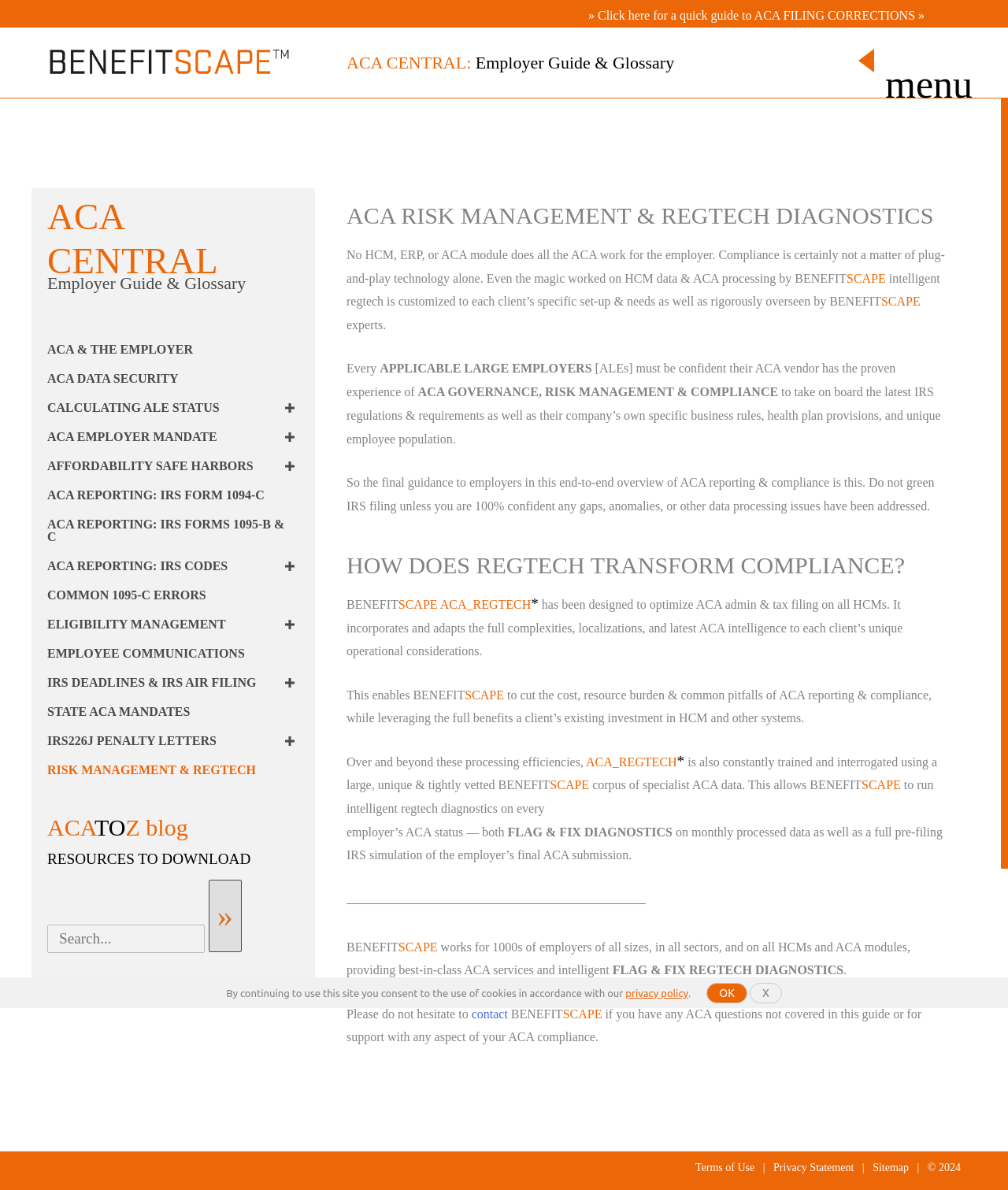Find the bounding box coordinates of the UI element according to this description: "ACATOZ blog".

[0.047, 0.684, 0.186, 0.706]